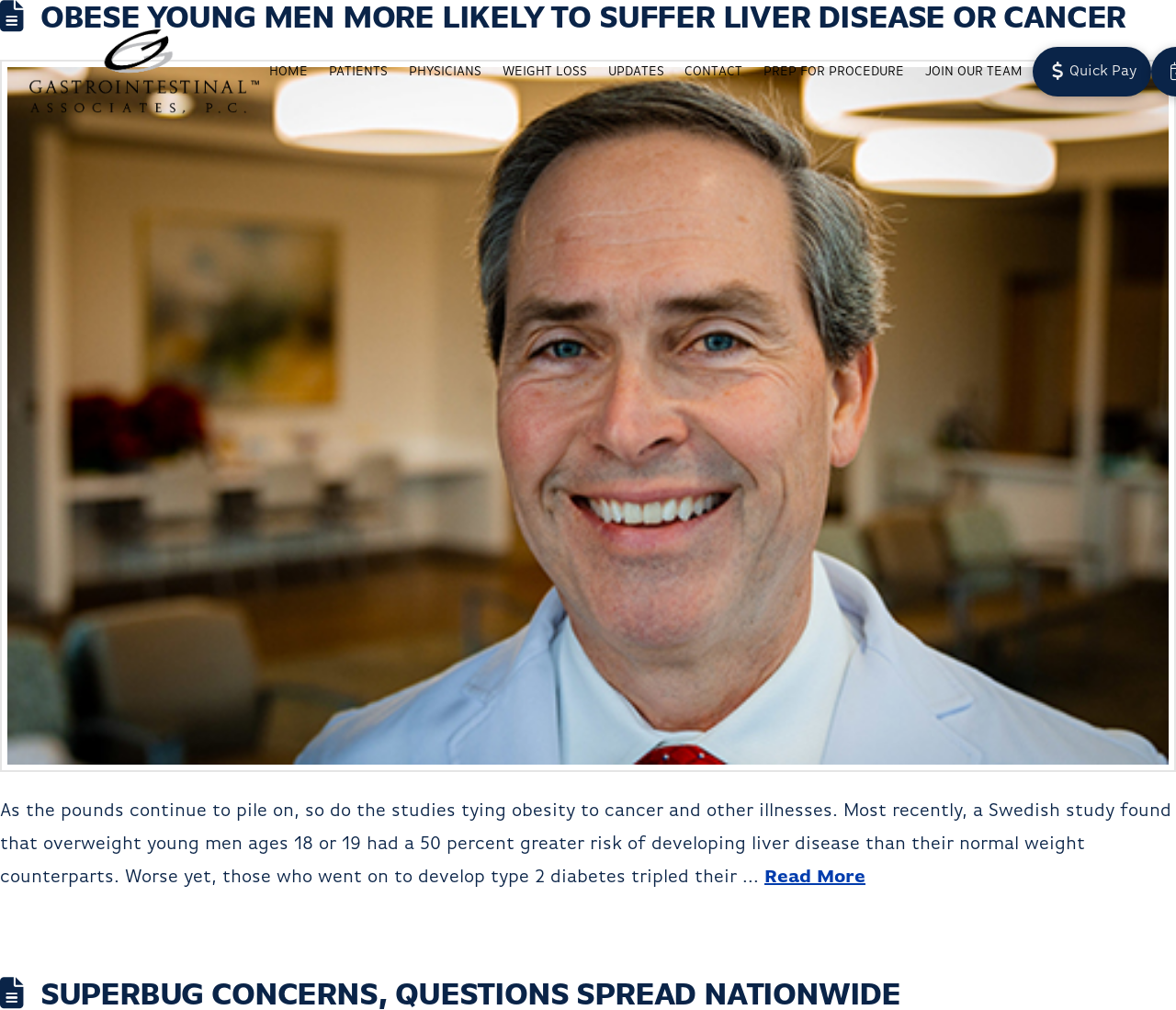What is the purpose of the 'Quick Pay' button?
Refer to the image and provide a one-word or short phrase answer.

To make a payment